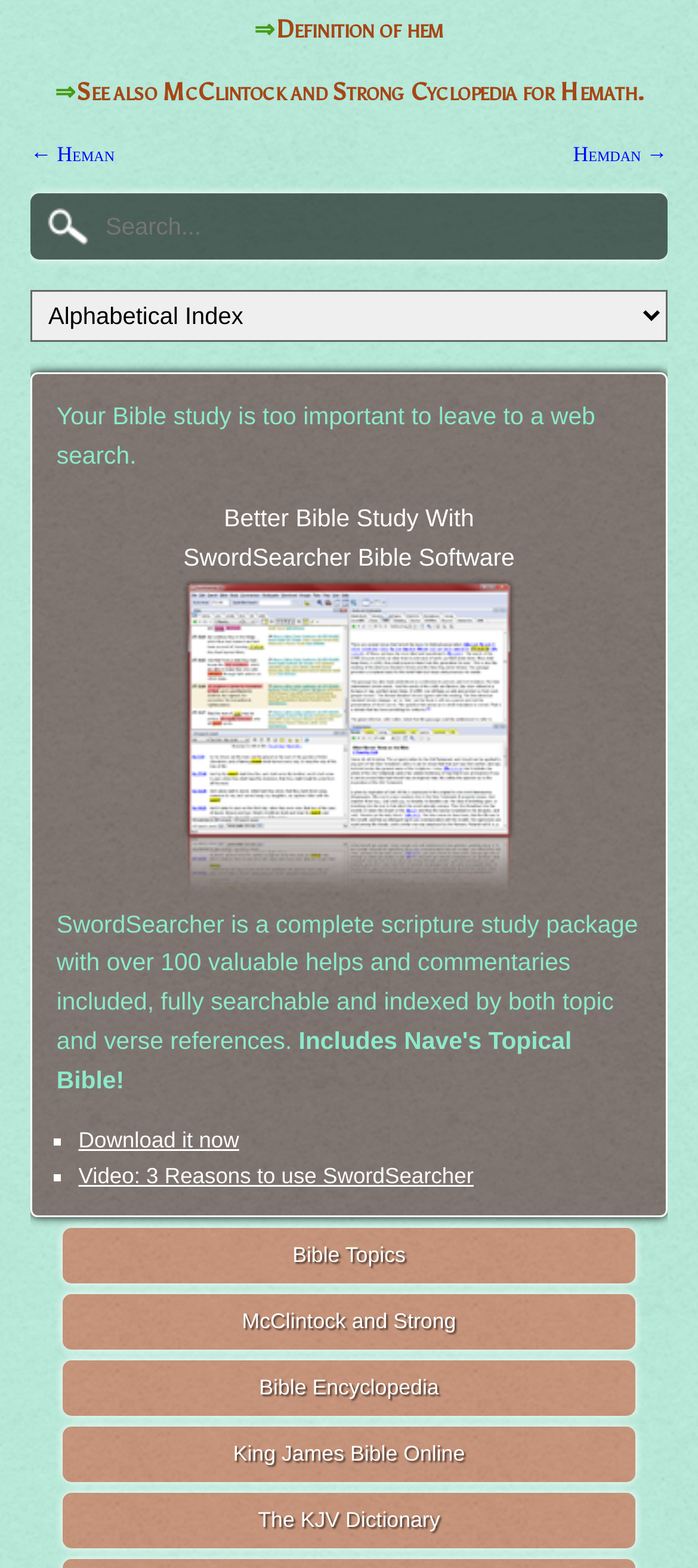Refer to the screenshot and answer the following question in detail:
What is the name of the encyclopedia mentioned?

The name of the encyclopedia is mentioned in the link 'McClintock and Strong' and also in the text 'See also McClintock and Strong Cyclopedia for Hemath'.